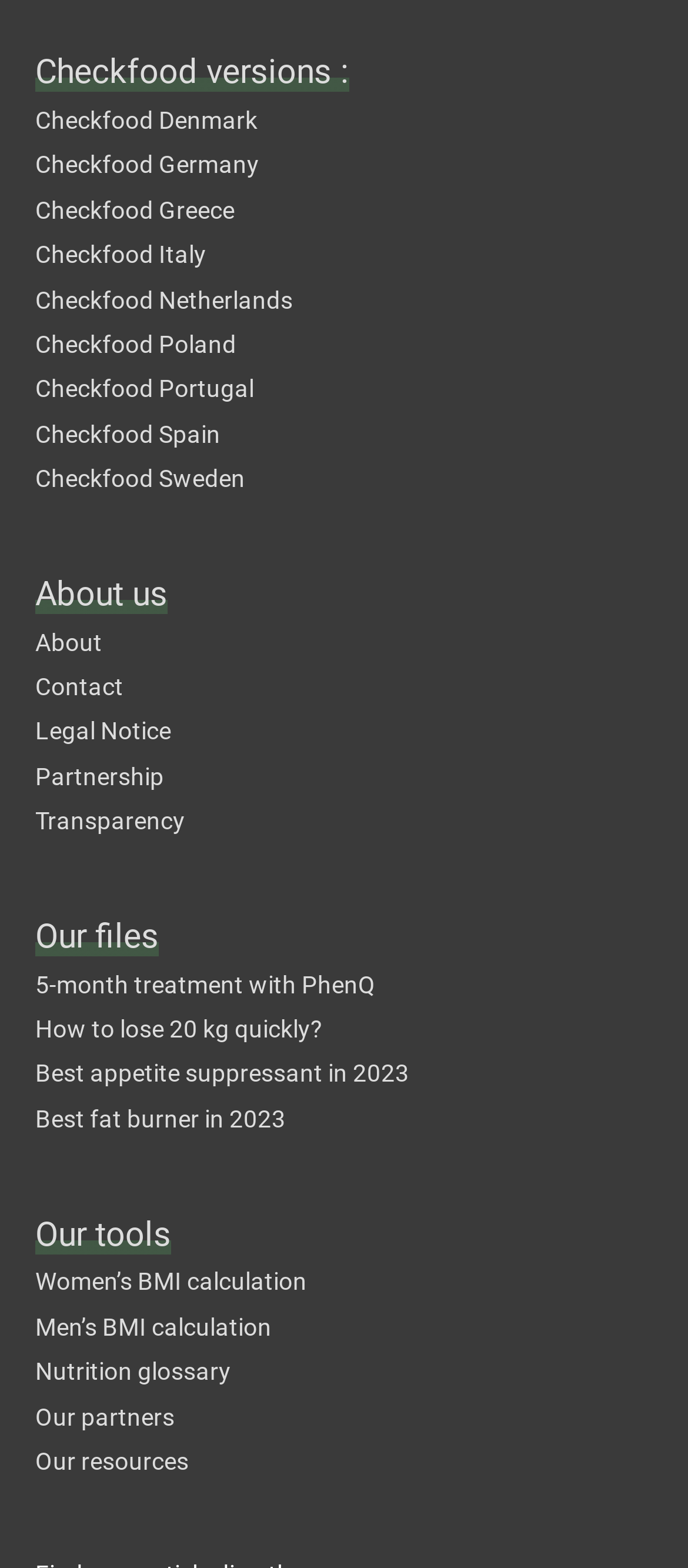Please provide a comprehensive response to the question based on the details in the image: What is the topic of the link 'Best appetite suppressant in 2023'?

I inferred the topic by looking at the link 'Best appetite suppressant in 2023' under the heading 'Our files' which suggests that the link is related to weight loss or dieting.